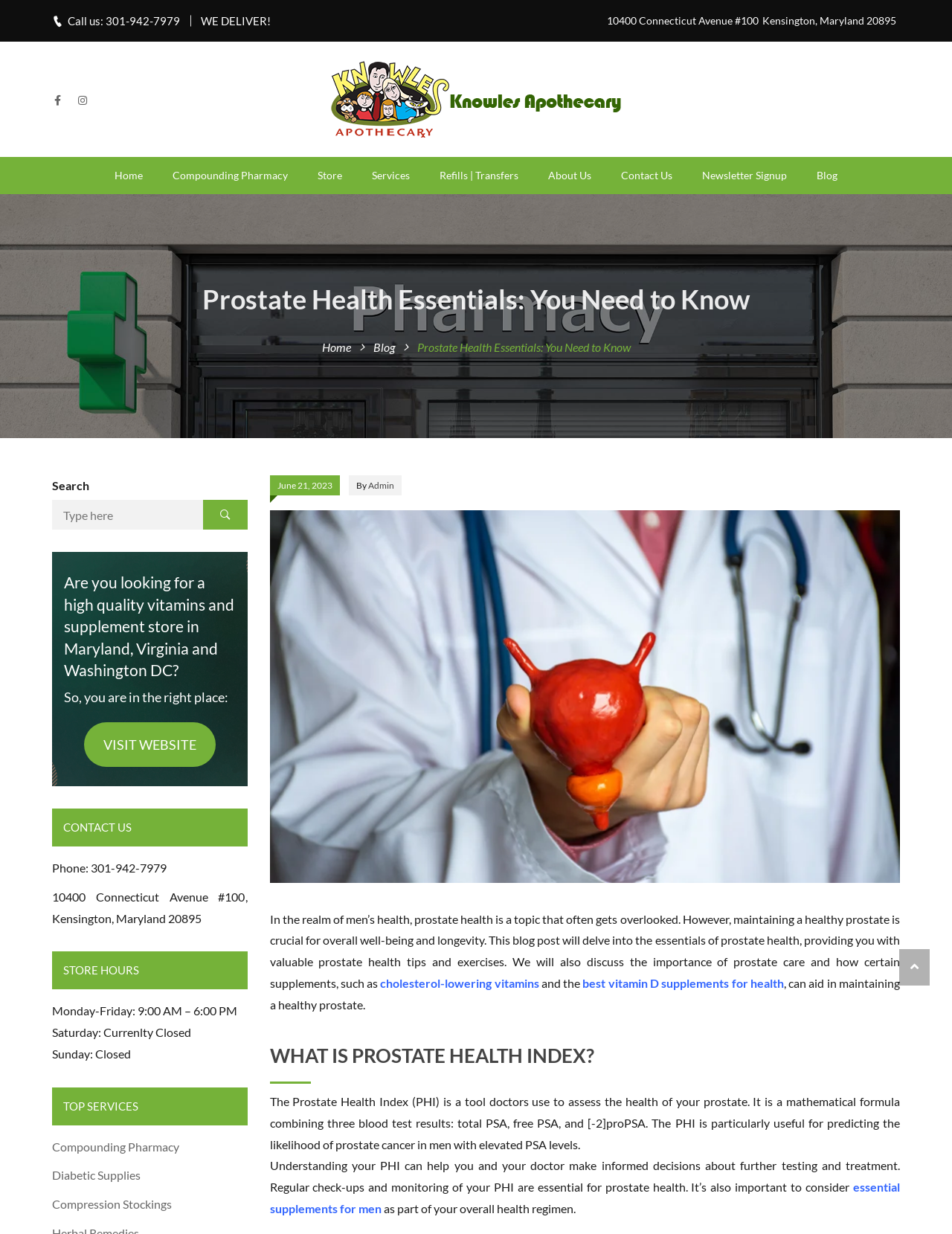Please mark the bounding box coordinates of the area that should be clicked to carry out the instruction: "Click the 'Home' link".

[0.105, 0.127, 0.166, 0.157]